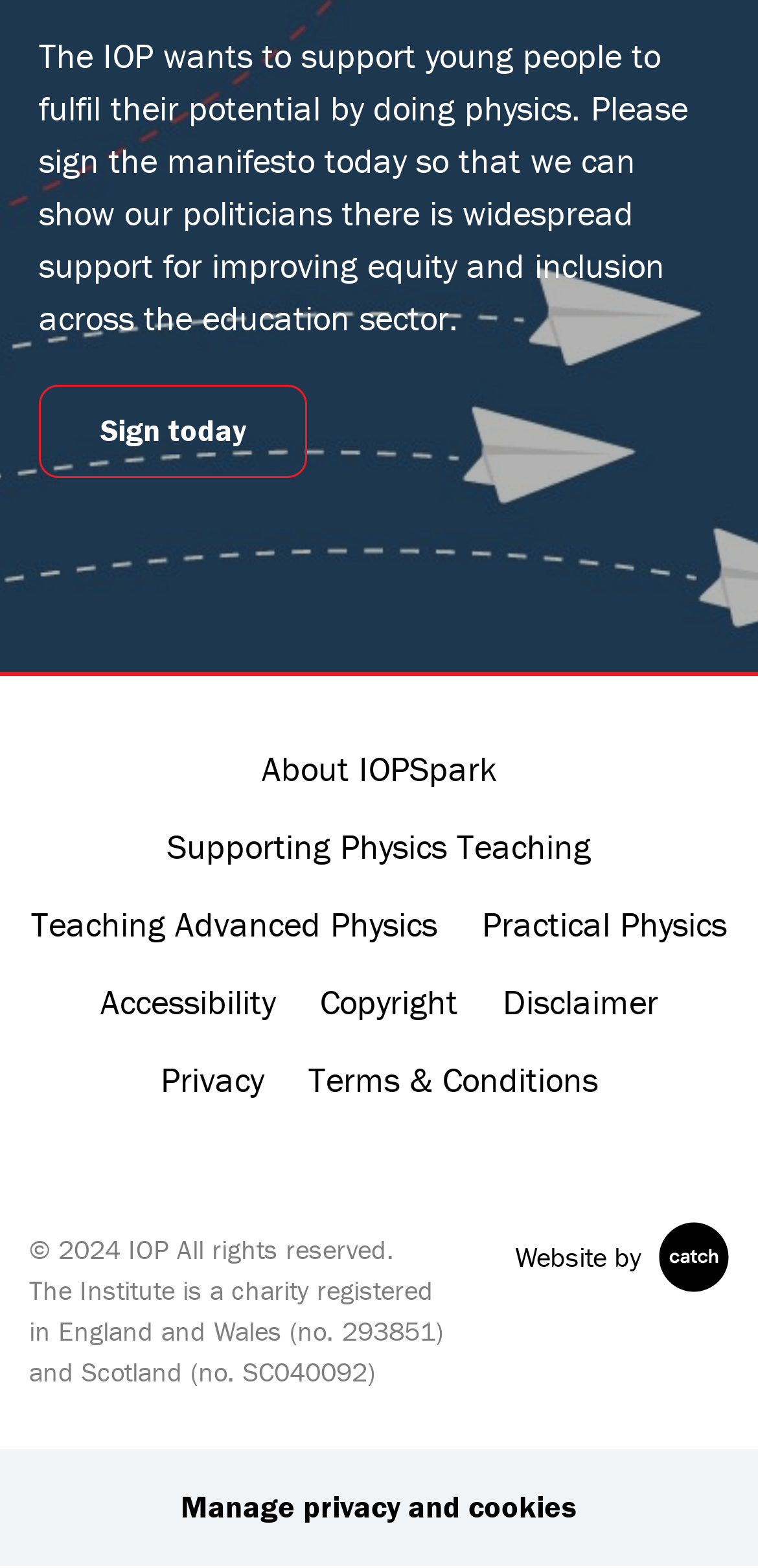Specify the bounding box coordinates of the area that needs to be clicked to achieve the following instruction: "Check the FAQ".

None